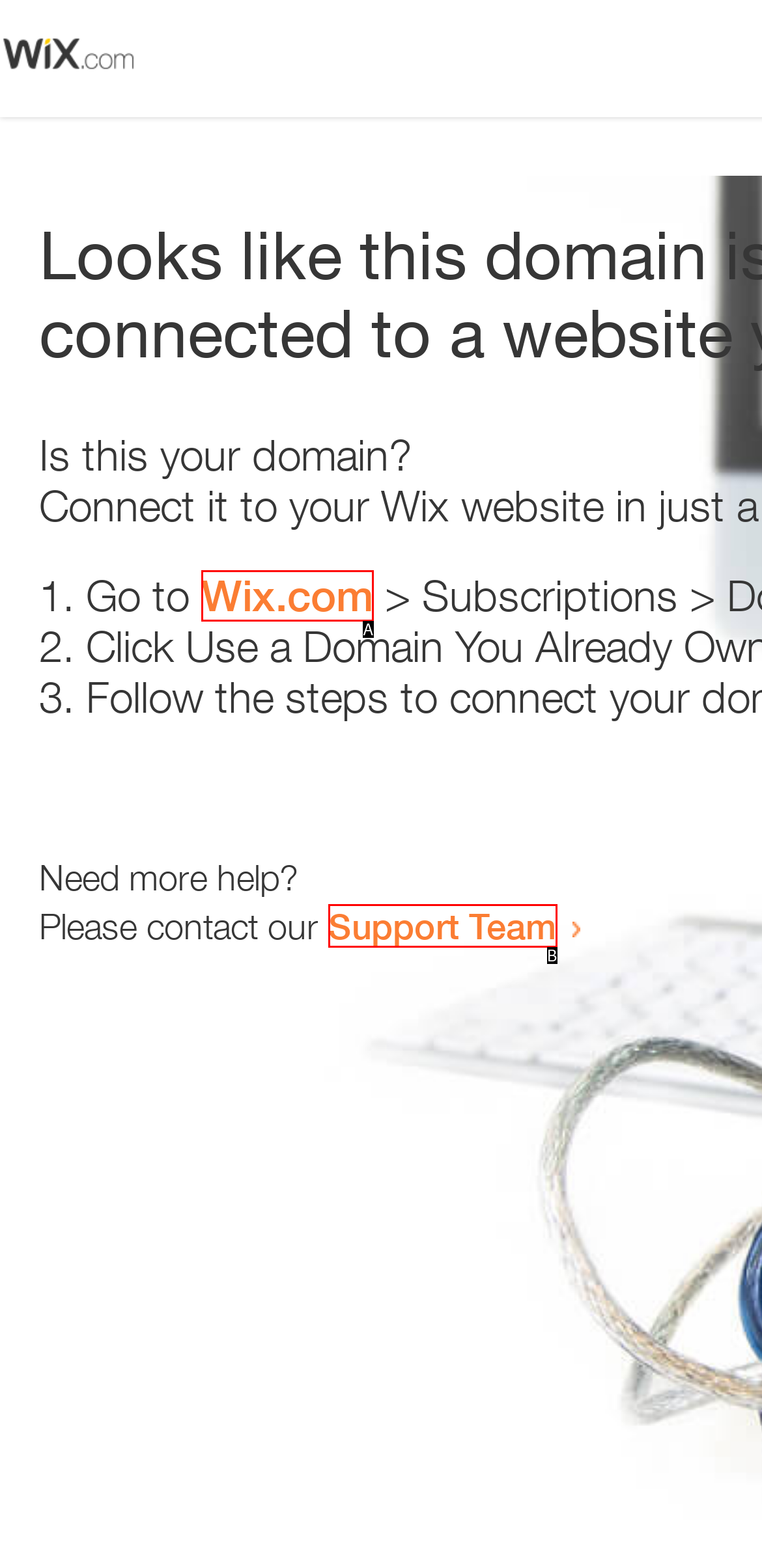Which lettered option matches the following description: Support Team
Provide the letter of the matching option directly.

B